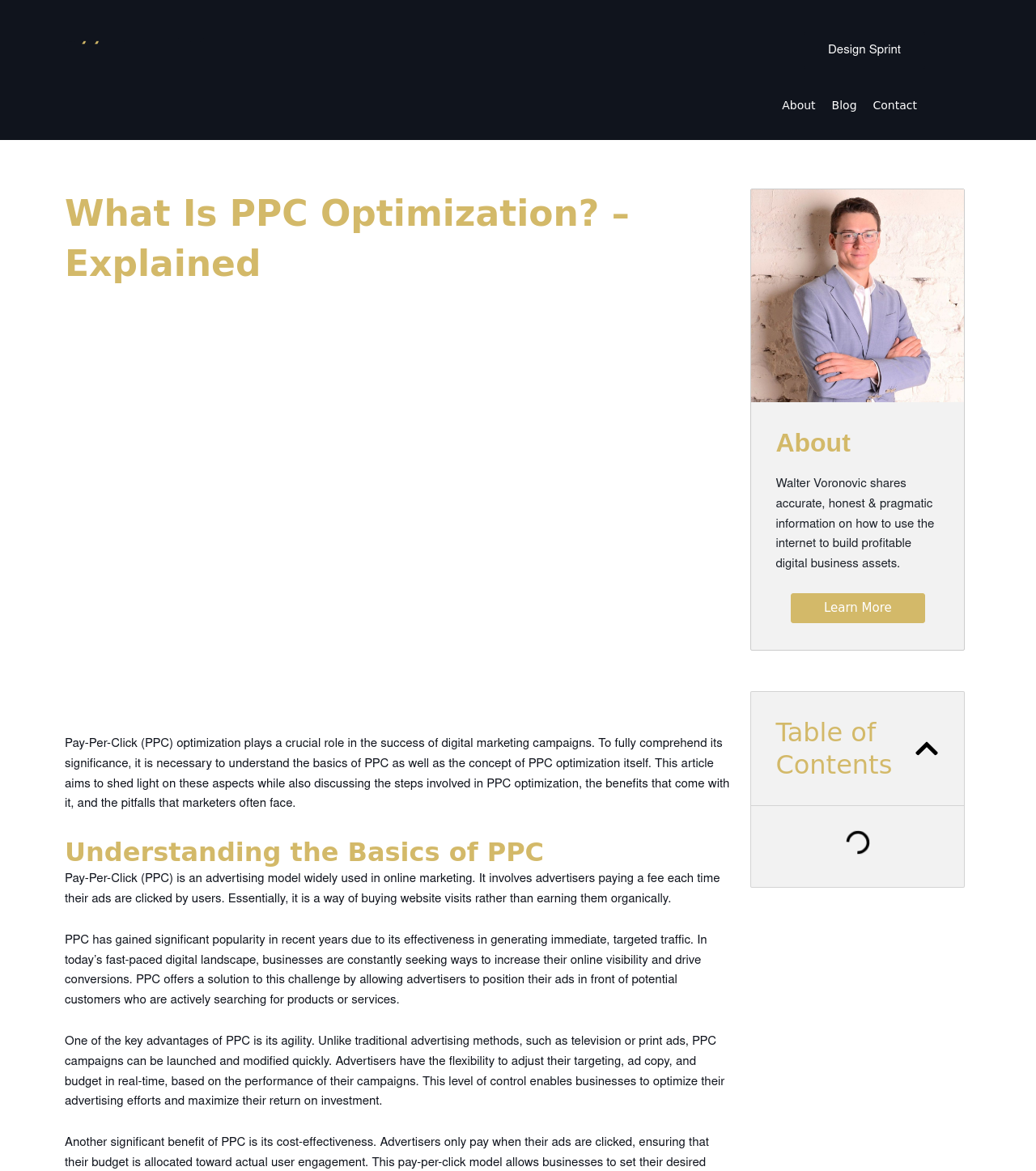What is the benefit of PPC?
Refer to the screenshot and deliver a thorough answer to the question presented.

The webpage explains that one of the key advantages of PPC is its agility, allowing advertisers to launch and modify campaigns quickly, adjust targeting, ad copy, and budget in real-time, and optimize their advertising efforts to maximize their return on investment.